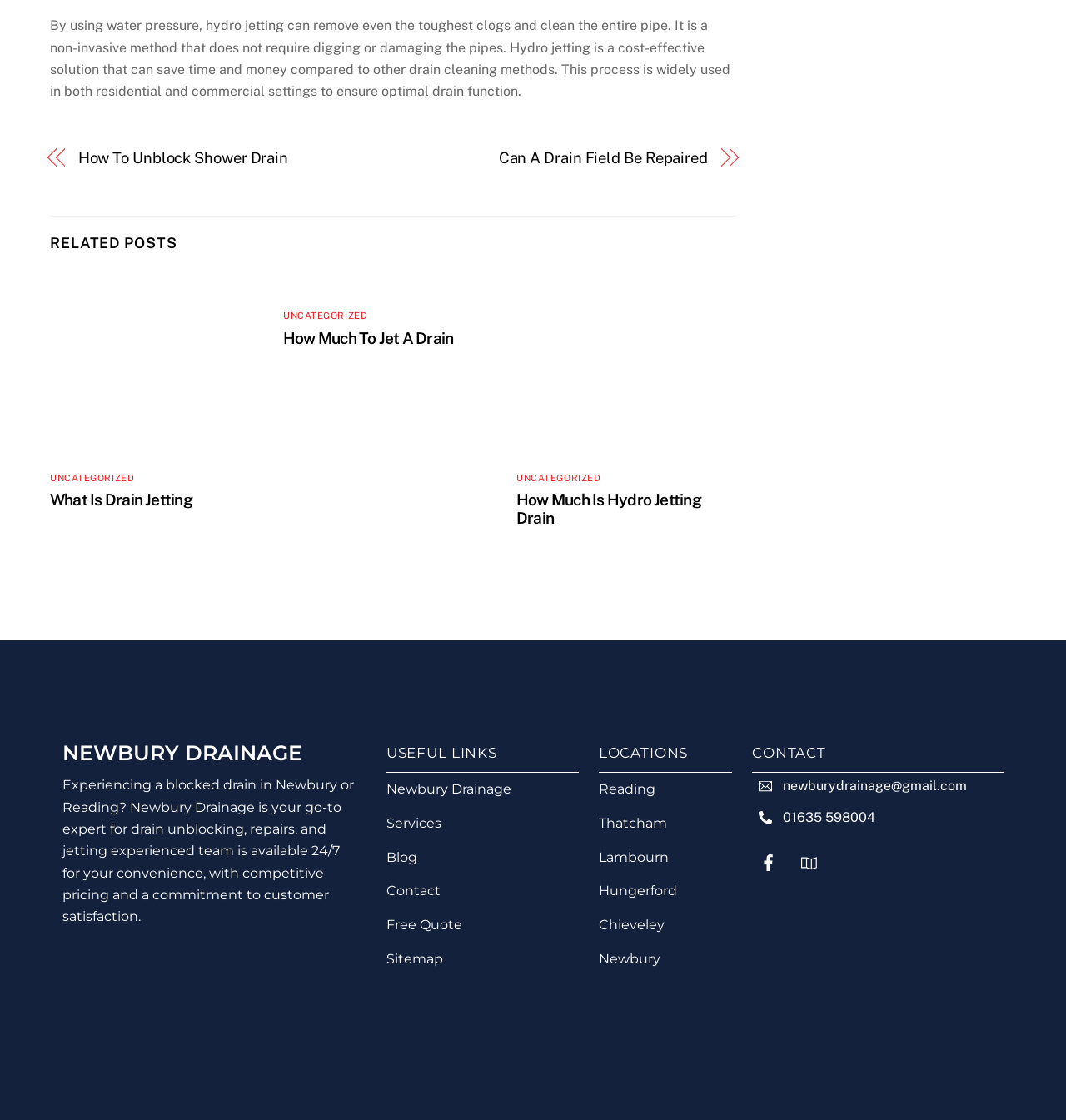What services does Newbury Drainage offer?
Please provide a comprehensive answer based on the information in the image.

According to the text, Newbury Drainage is an expert for drain unblocking, repairs, and jetting, and their team is available 24/7 for customer convenience.